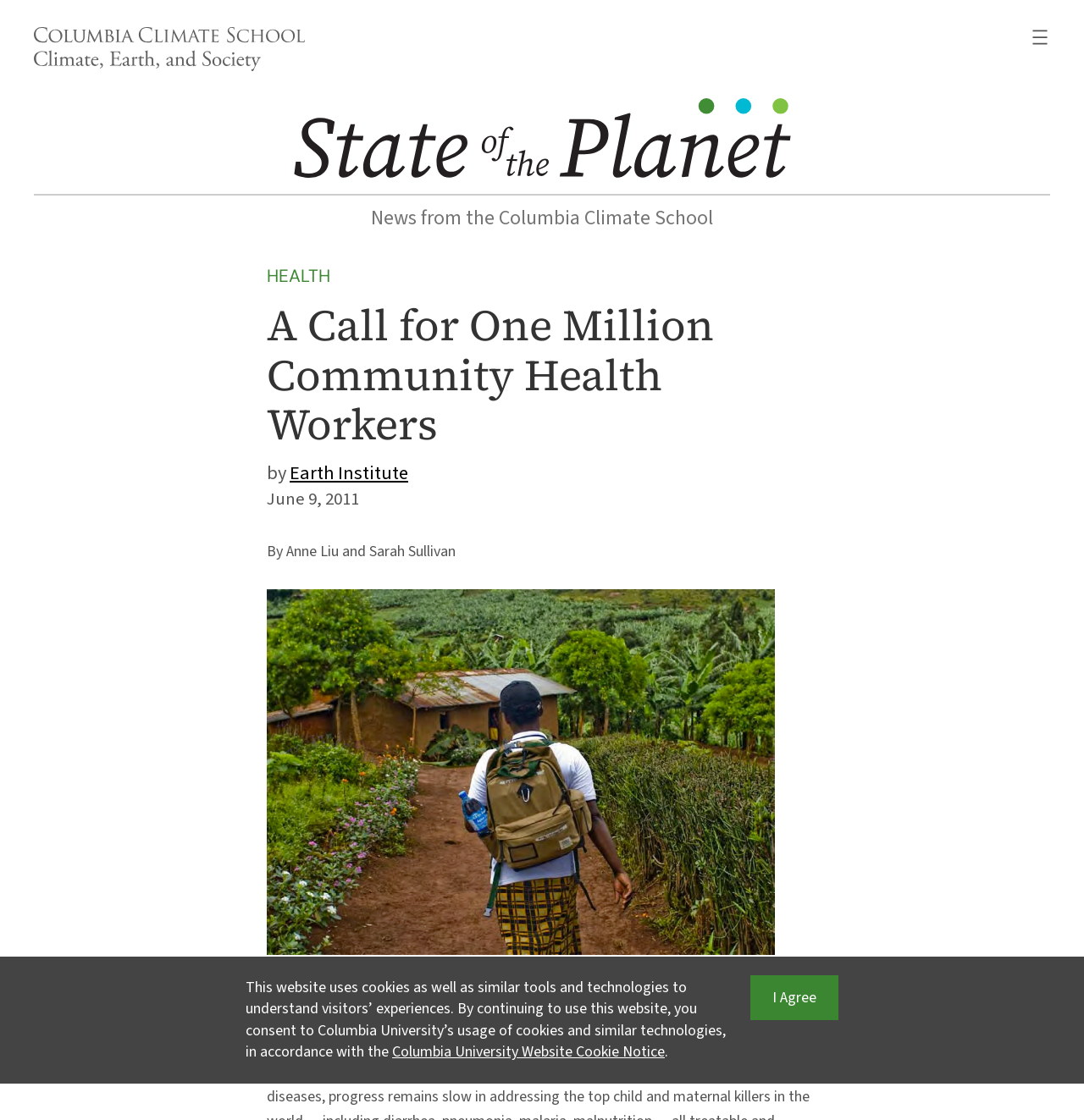Please specify the bounding box coordinates of the clickable region to carry out the following instruction: "Click the link to HEALTH". The coordinates should be four float numbers between 0 and 1, in the format [left, top, right, bottom].

[0.246, 0.236, 0.305, 0.256]